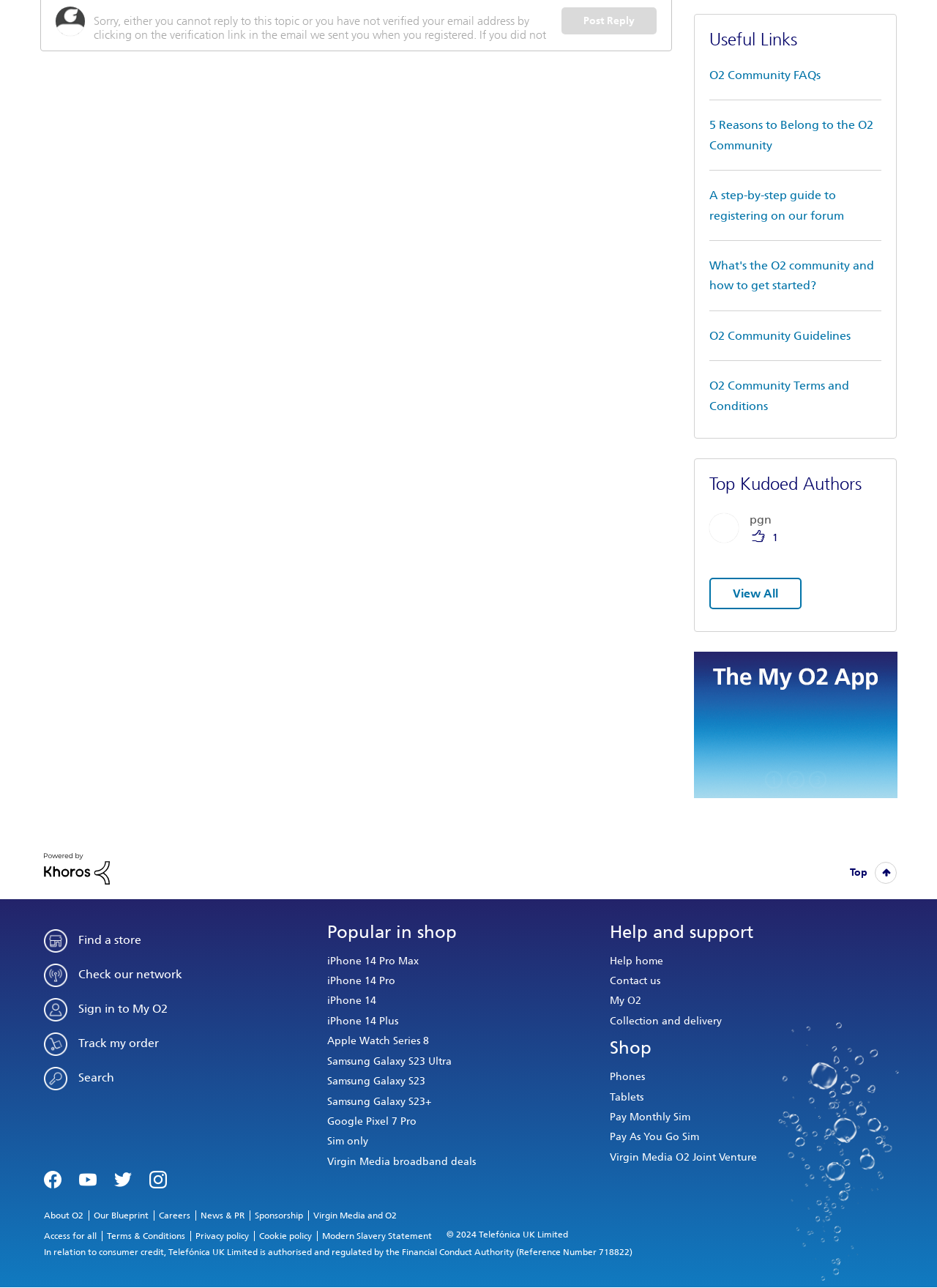What is the purpose of the 'Post Reply' button?
Please provide a single word or phrase in response based on the screenshot.

To post a reply